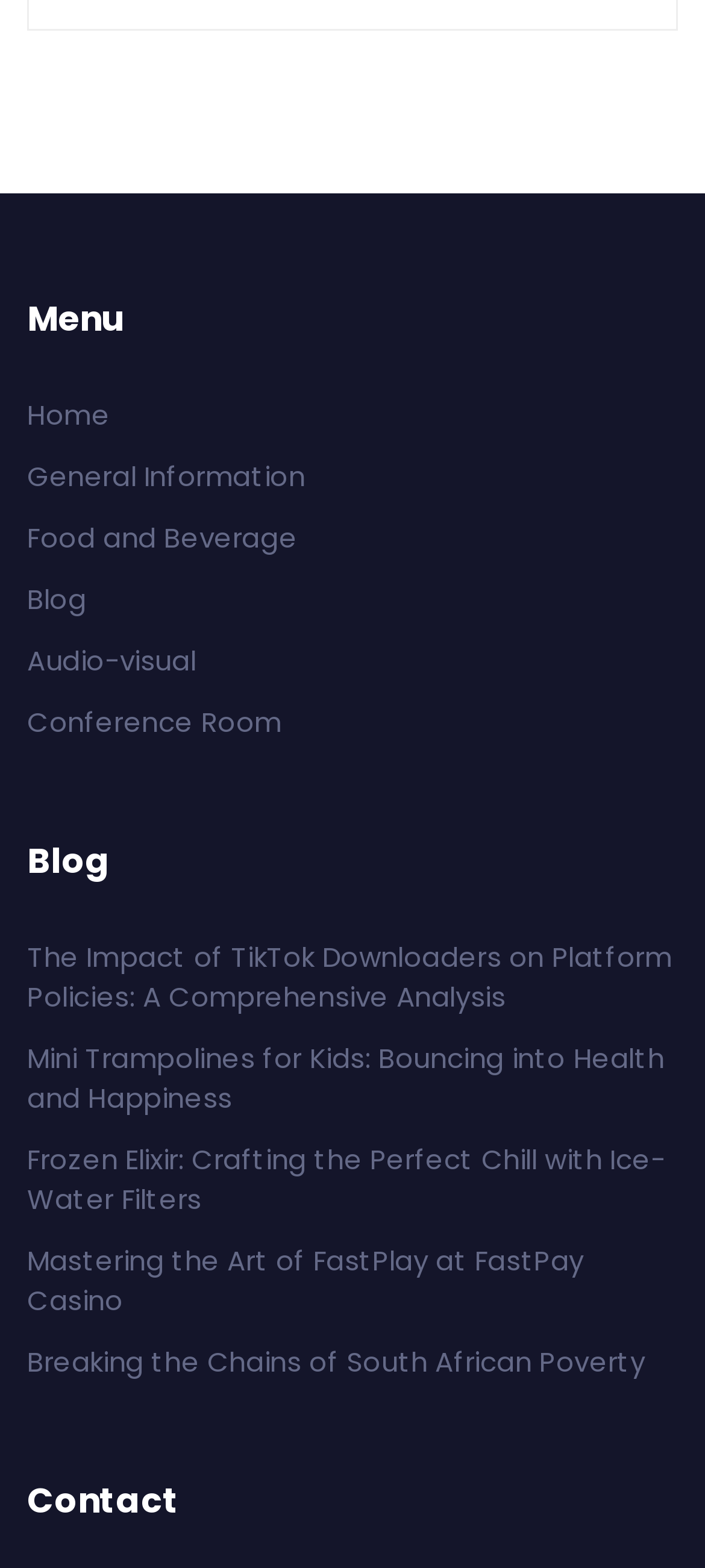Locate the bounding box coordinates of the area to click to fulfill this instruction: "view conference room information". The bounding box should be presented as four float numbers between 0 and 1, in the order [left, top, right, bottom].

[0.038, 0.448, 0.4, 0.472]